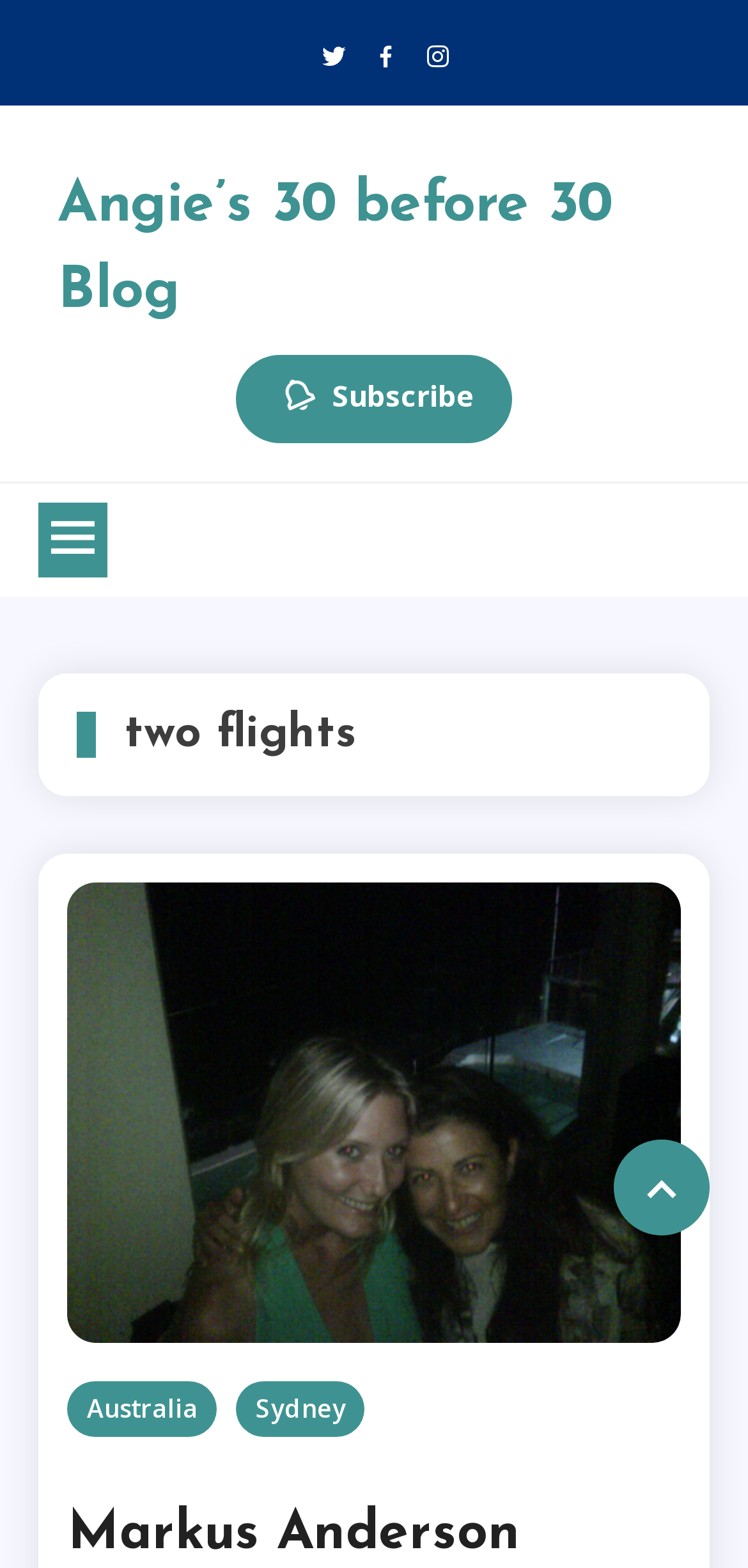What is the type of content in the figure element? Observe the screenshot and provide a one-word or short phrase answer.

Image